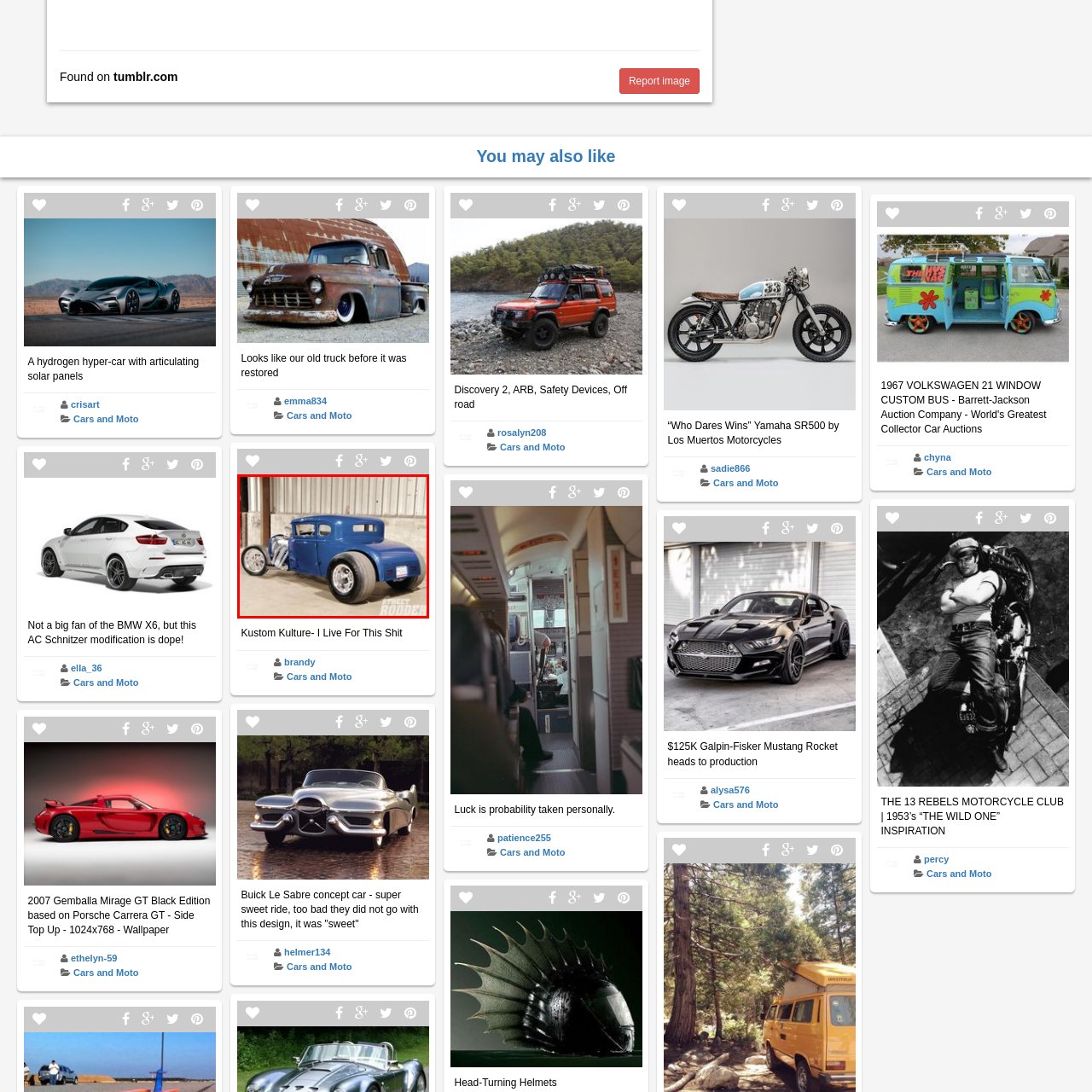What type of setting is the hot rod situated in?
Pay attention to the image within the red bounding box and answer using just one word or a concise phrase.

workshop or garage